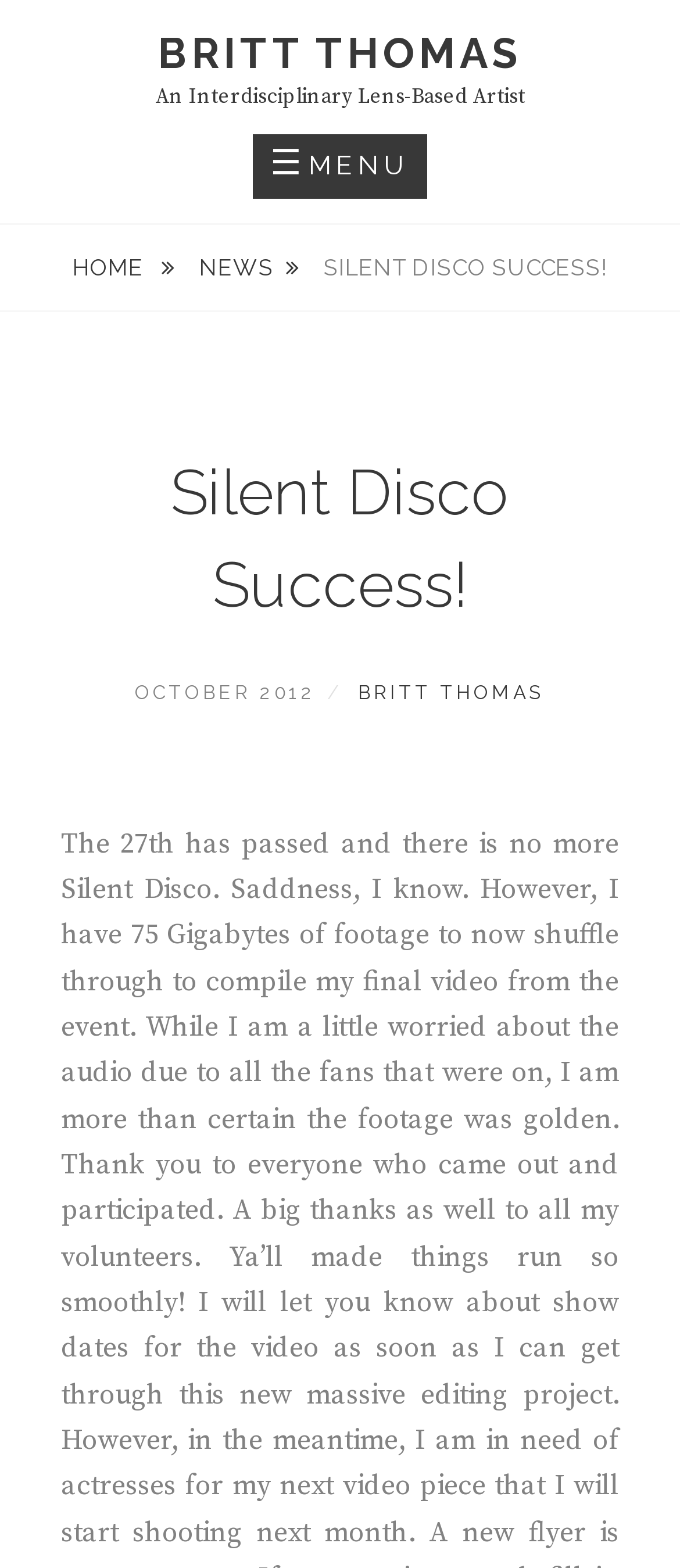Given the content of the image, can you provide a detailed answer to the question?
When was the article posted?

The posting date of the article can be found in the footer section as 'POSTED ON OCTOBER 2012'.